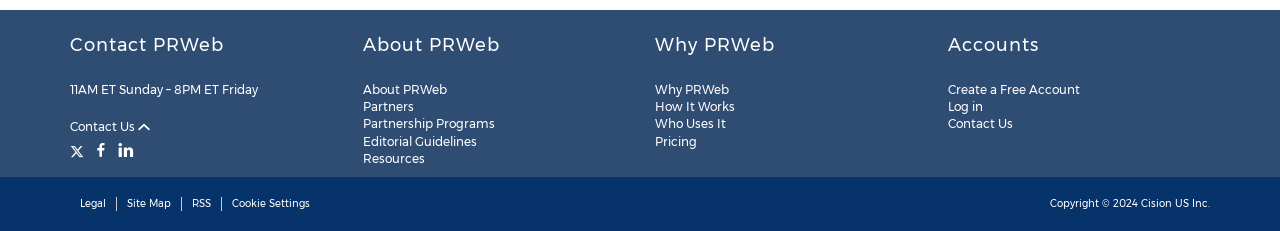What is the purpose of the 'Contact Us' button?
Refer to the screenshot and deliver a thorough answer to the question presented.

The 'Contact Us' button is likely used to contact PRWeb, as it is labeled as such and has a dropdown menu associated with it.